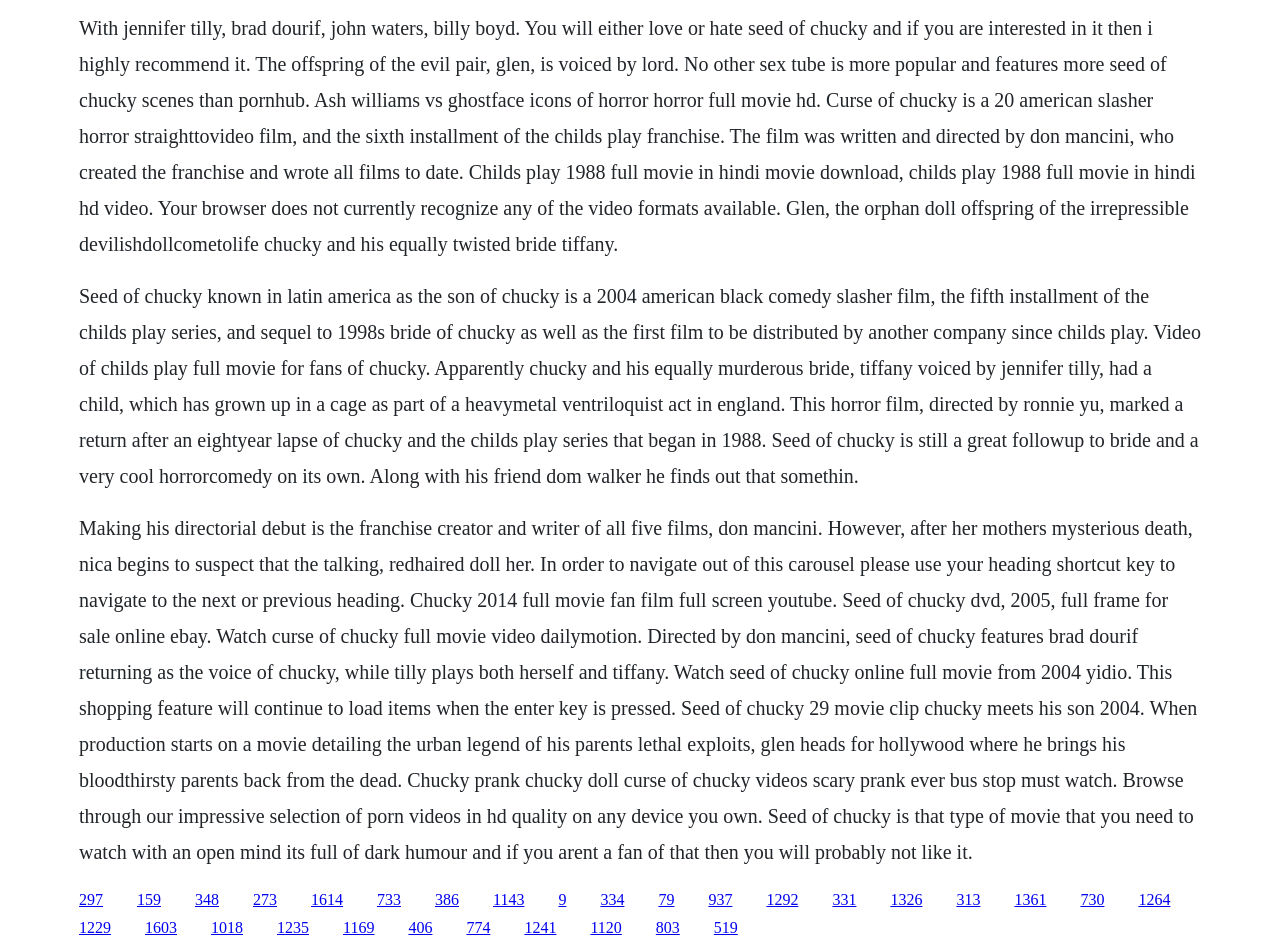In what year was the movie Child's Play released?
Based on the image, answer the question with as much detail as possible.

According to the text on the webpage, the movie Child's Play was released in 1988, which is mentioned as the starting point of the franchise.